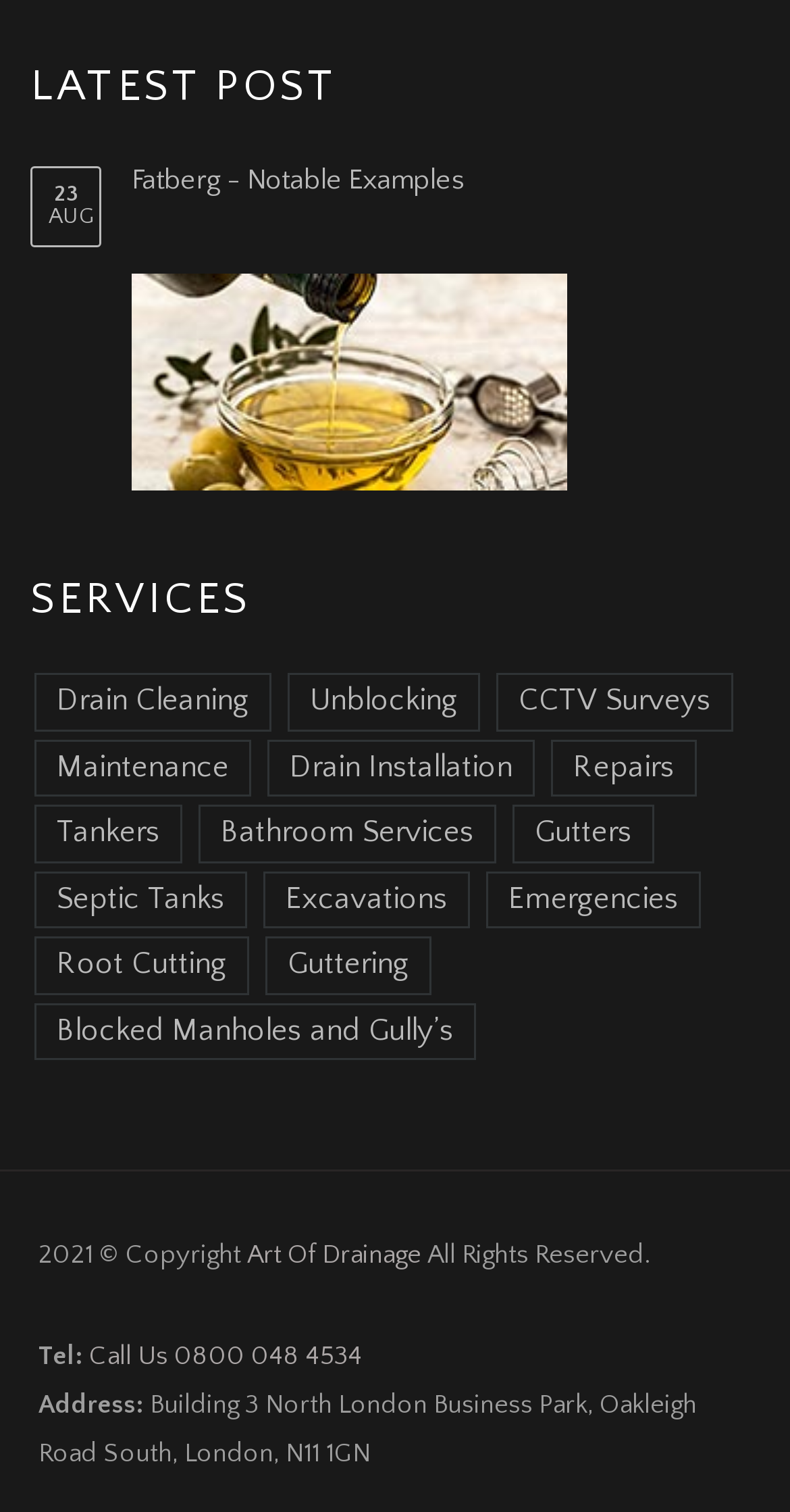Predict the bounding box coordinates of the area that should be clicked to accomplish the following instruction: "Visit 'Art Of Drainage' website". The bounding box coordinates should consist of four float numbers between 0 and 1, i.e., [left, top, right, bottom].

[0.313, 0.821, 0.533, 0.84]